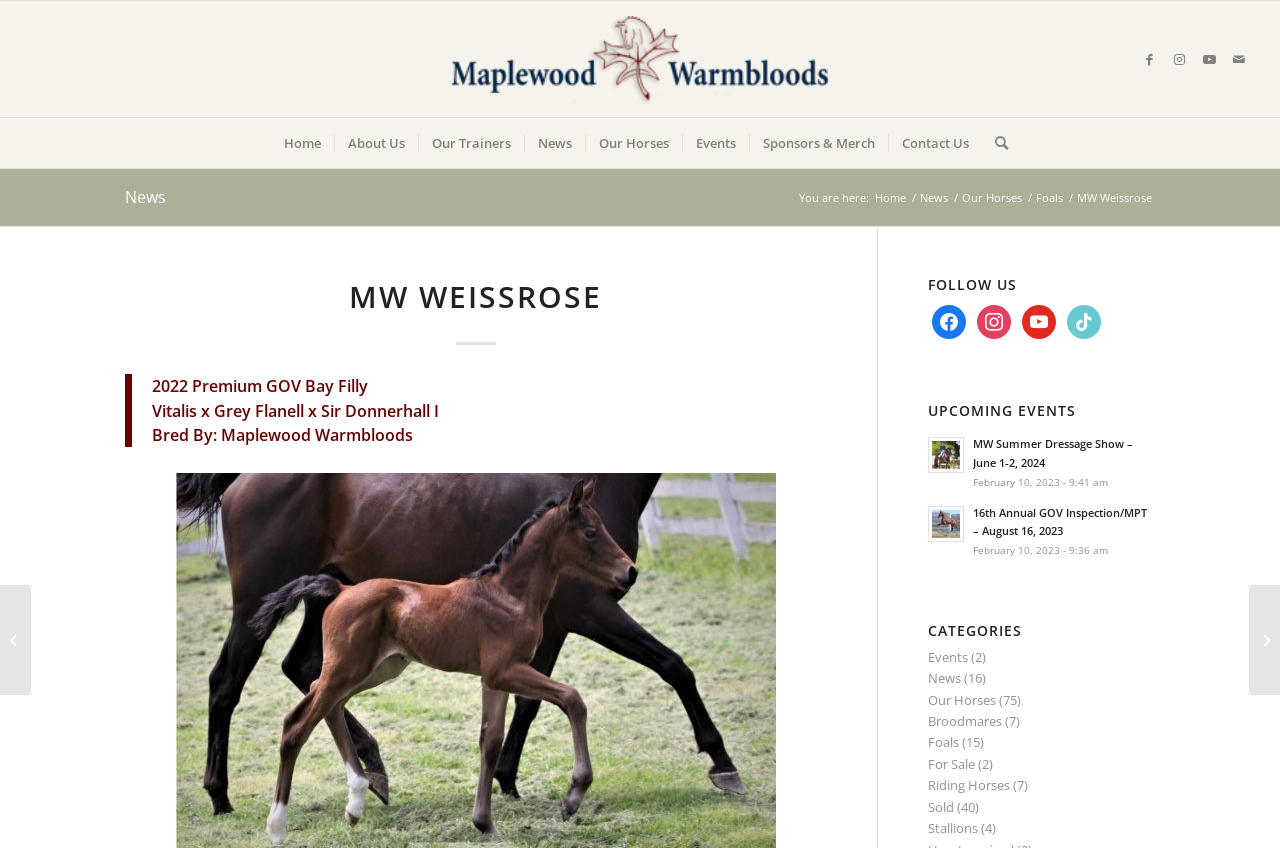Please predict the bounding box coordinates (top-left x, top-left y, bottom-right x, bottom-right y) for the UI element in the screenshot that fits the description: Our Trainers

[0.327, 0.139, 0.41, 0.198]